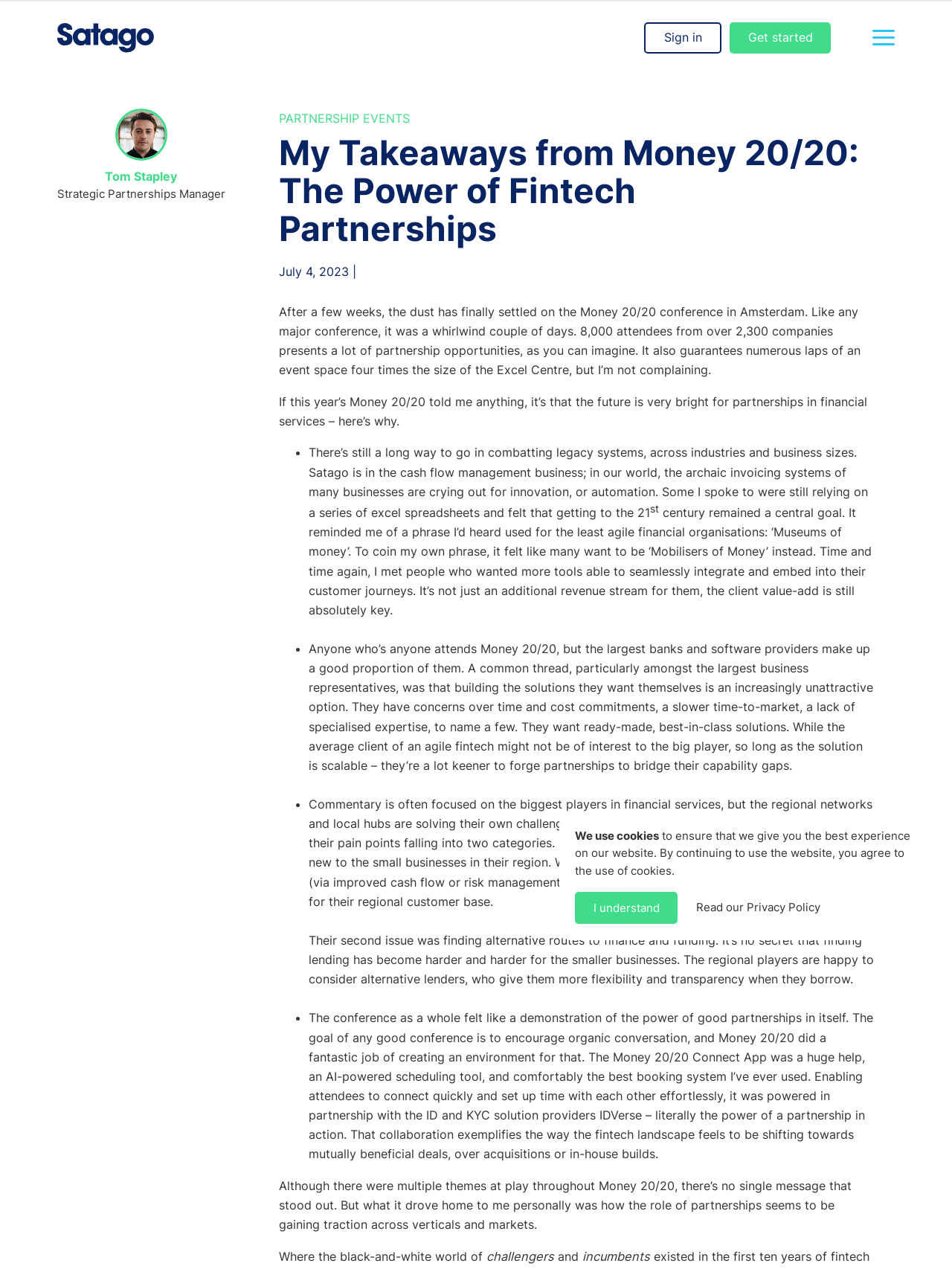What is the author's job title?
Please answer the question with a single word or phrase, referencing the image.

Strategic Partnerships Manager